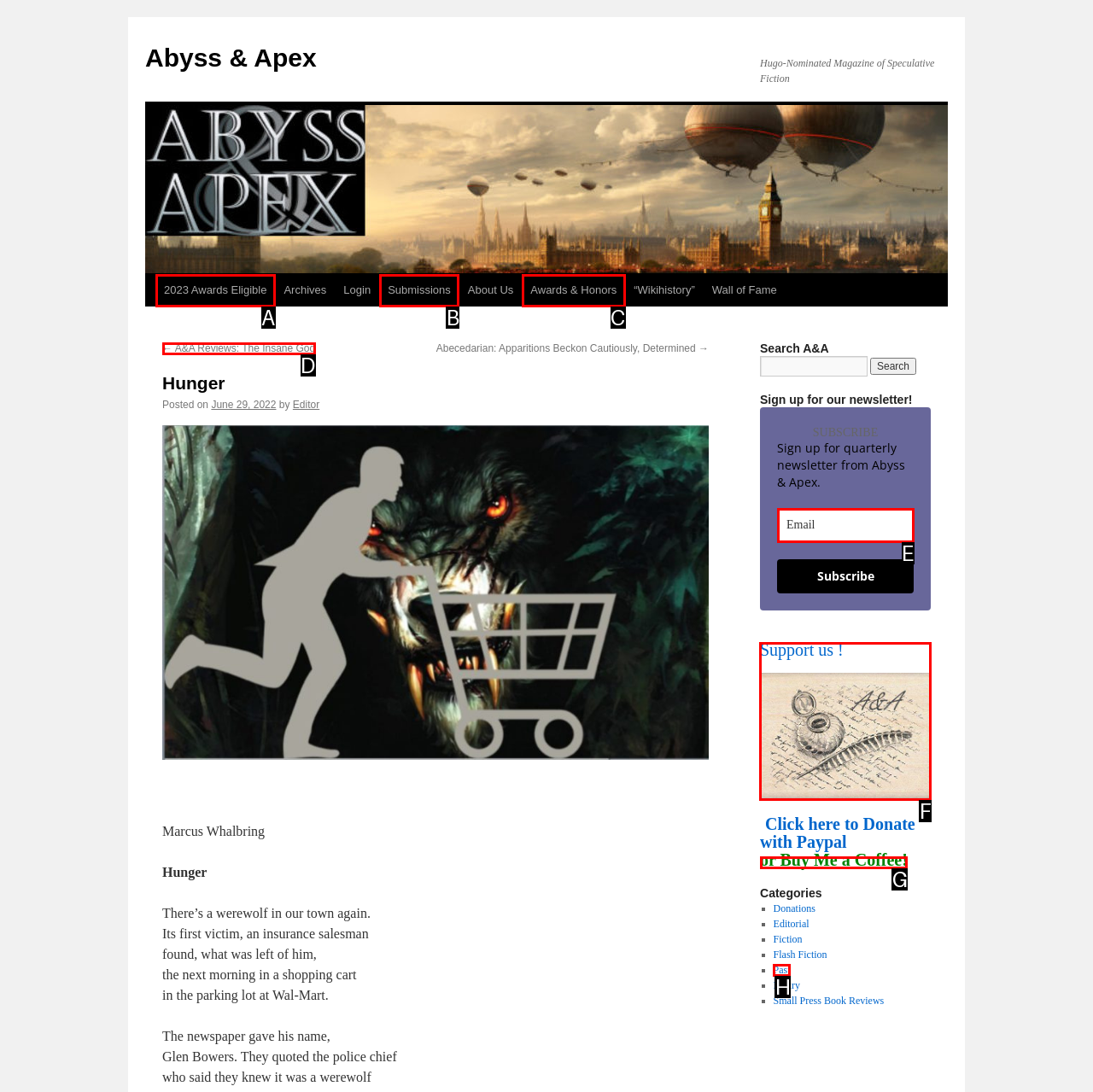Identify the correct HTML element to click to accomplish this task: Learn about Agriculture
Respond with the letter corresponding to the correct choice.

None